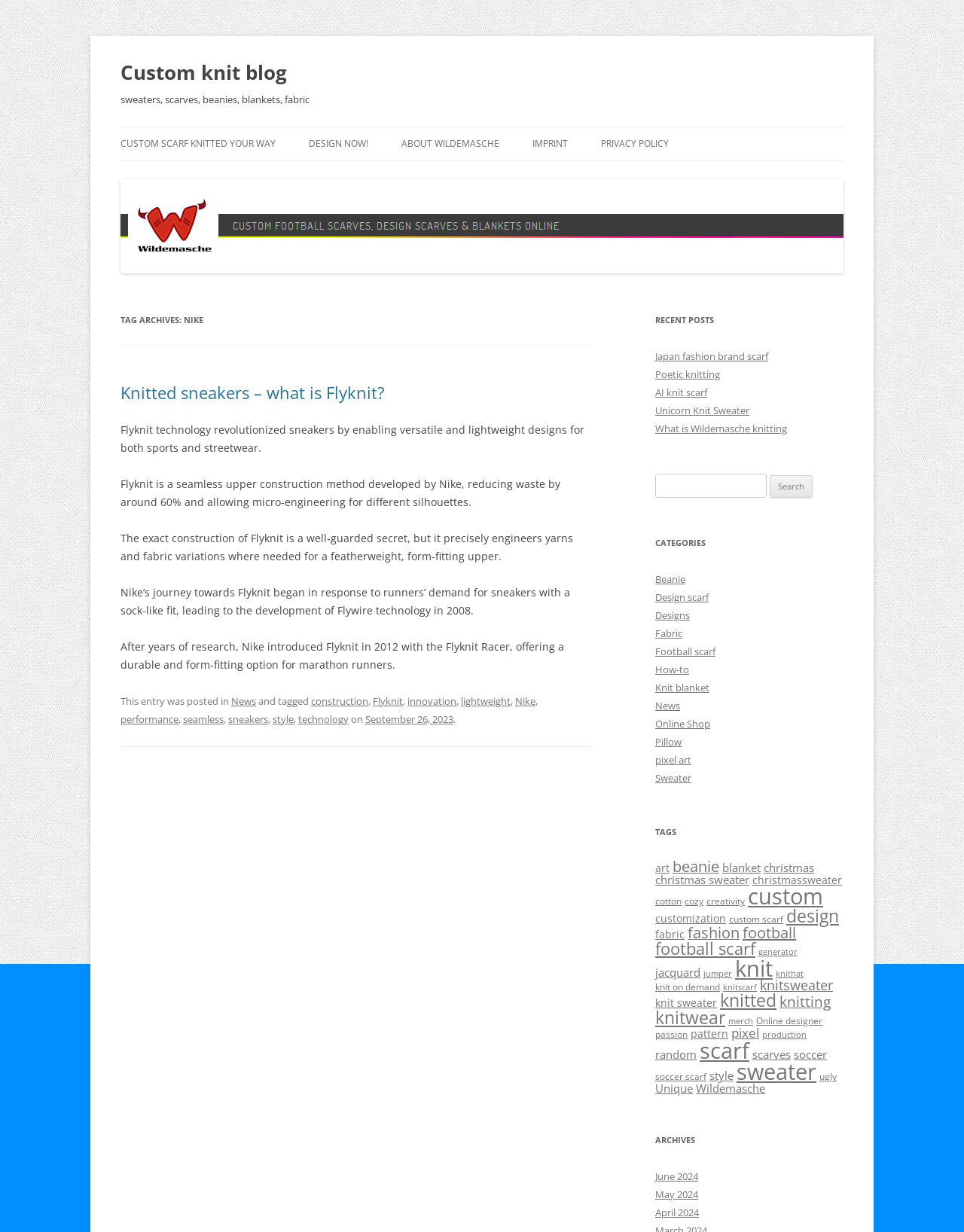Find the bounding box coordinates for the element described here: "style".

[0.736, 0.867, 0.761, 0.879]